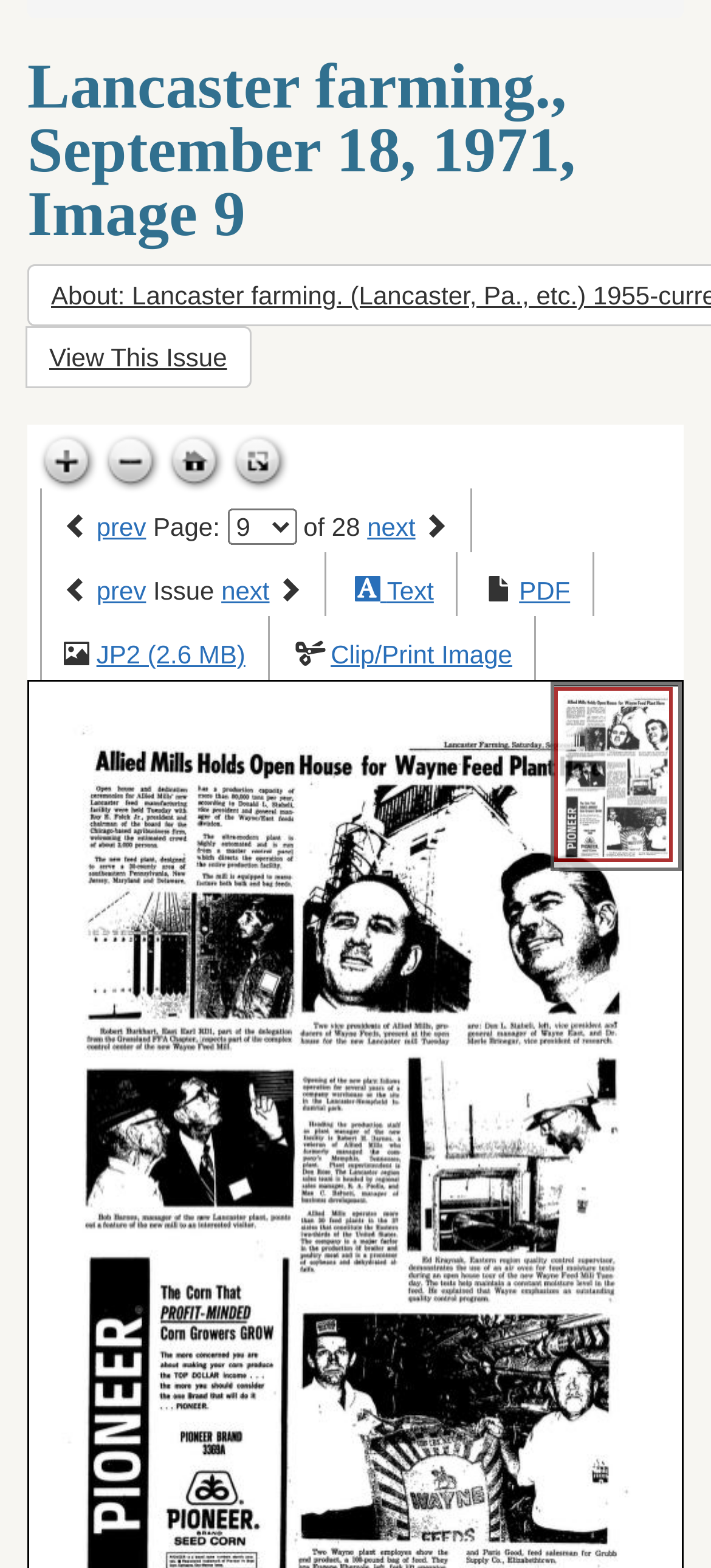For the following element description, predict the bounding box coordinates in the format (top-left x, top-left y, bottom-right x, bottom-right y). All values should be floating point numbers between 0 and 1. Description: Clip/Print Image

[0.465, 0.408, 0.72, 0.427]